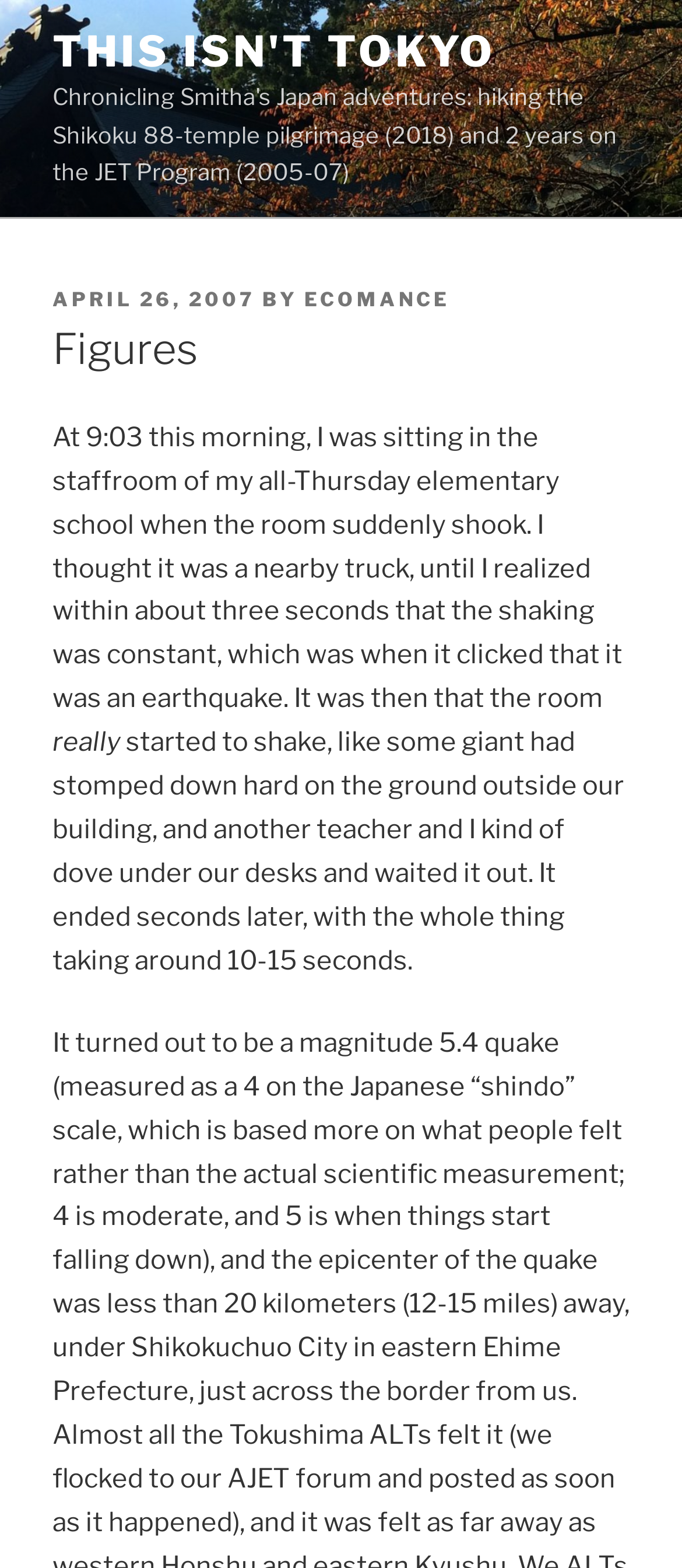Answer the question below in one word or phrase:
What did the author and another teacher do during the earthquake?

Dove under their desks